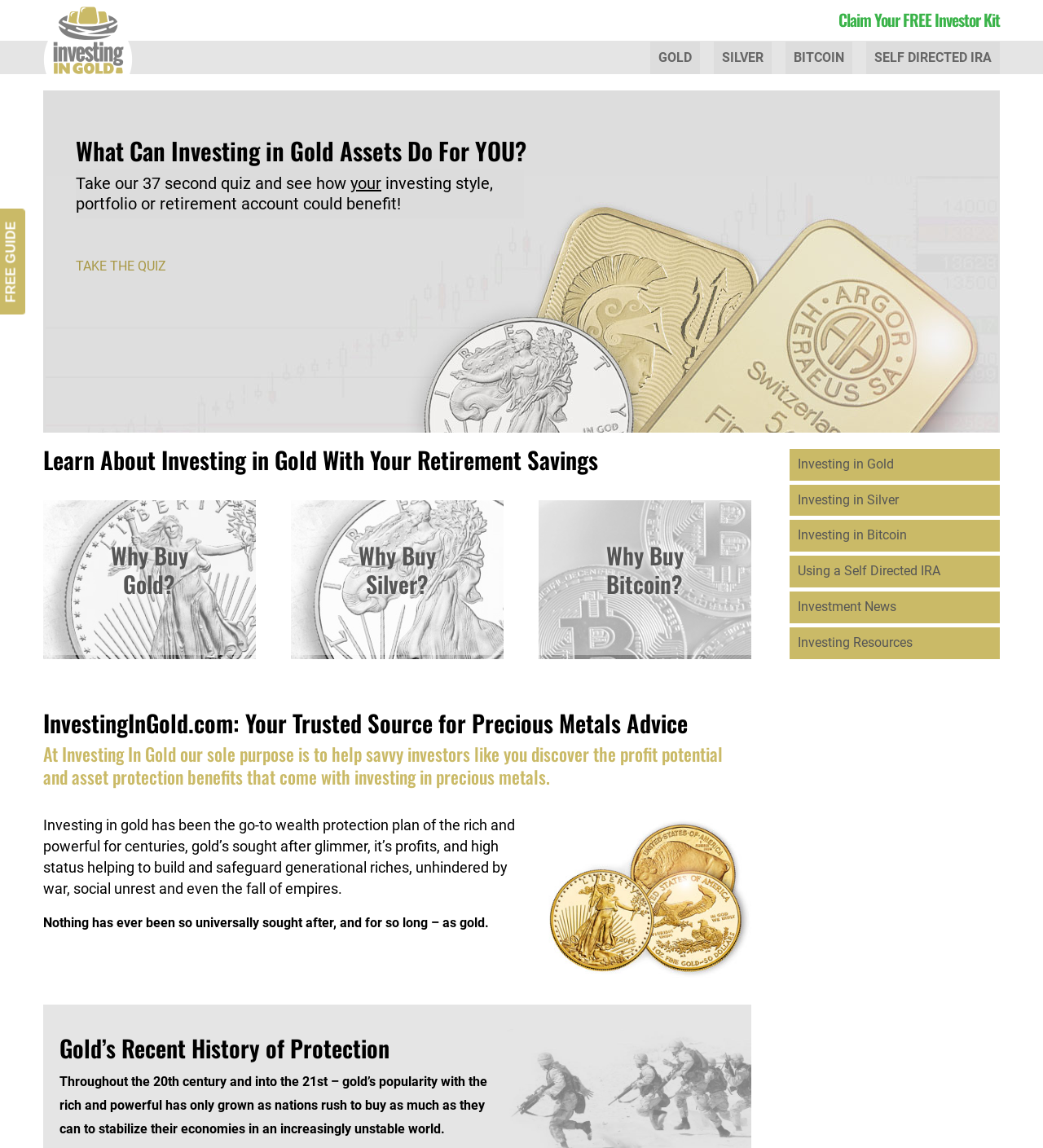Summarize the webpage with intricate details.

The webpage is focused on investing in gold and precious metals, with a prominent link to claim a free investor kit at the top right corner. The main heading "Investing In Gold" is located at the top left, with a corresponding link below it. 

Below the main heading, there are four links to different investment options: GOLD, SILVER, BITCOIN, and SELF DIRECTED IRA, arranged horizontally across the page. 

The main content of the page is an article that starts with a heading "What Can Investing in Gold Assets Do For YOU?" followed by a brief paragraph and a quiz link "TAKE THE QUIZ". 

Further down, there is a section about learning to invest in gold with retirement savings, featuring four links to different investment options. Below this section, there are additional links to investment news, resources, and other related topics.

The page also features a heading "InvestingInGold.com: Your Trusted Source for Precious Metals Advice" and a brief description of the website's purpose. 

There is an image on the page, accompanied by a paragraph of text discussing the historical significance of gold as a wealth protection plan. 

Finally, there is a section about gold's recent history of protection, featuring a heading and a paragraph of text about gold's popularity with nations and the rich and powerful.